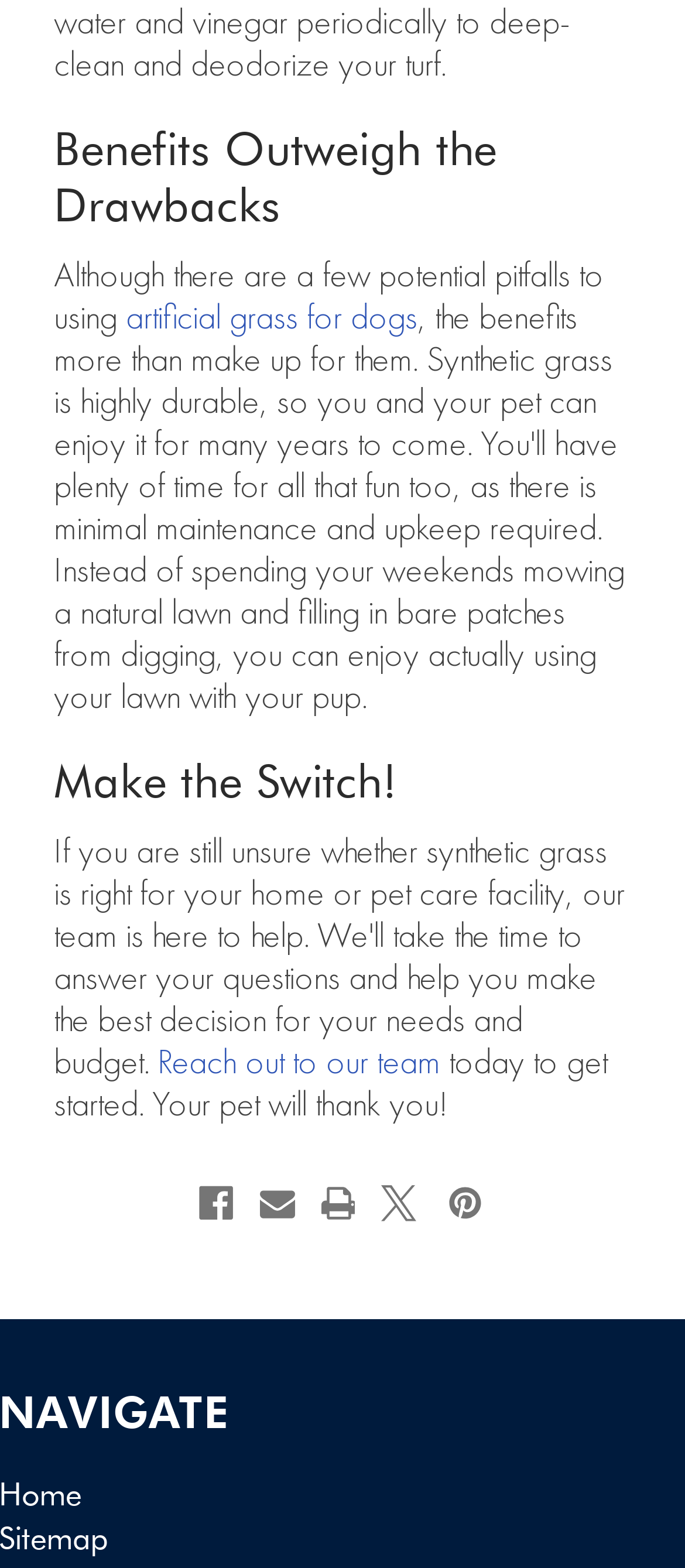What is the tone of the webpage?
Provide an in-depth and detailed answer to the question.

The webpage has headings like 'Benefits Outweigh the Drawbacks' and 'Make the Switch!' which suggest a positive tone, encouraging users to consider artificial grass for dogs.